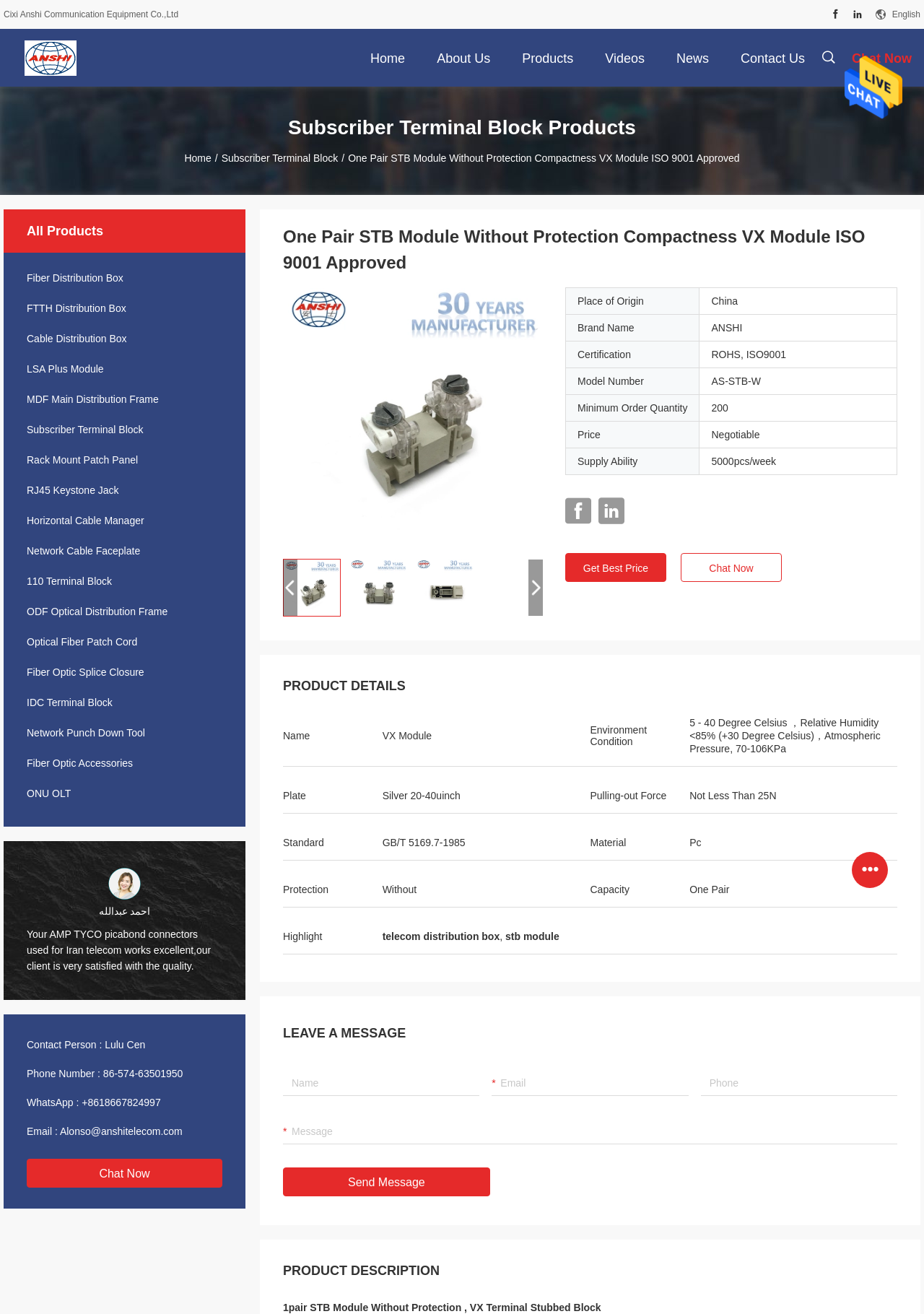Provide the bounding box coordinates in the format (top-left x, top-left y, bottom-right x, bottom-right y). All values are floating point numbers between 0 and 1. Determine the bounding box coordinate of the UI element described as: title="Cixi Anshi Communication Equipment Co.,Ltd"

[0.027, 0.04, 0.083, 0.048]